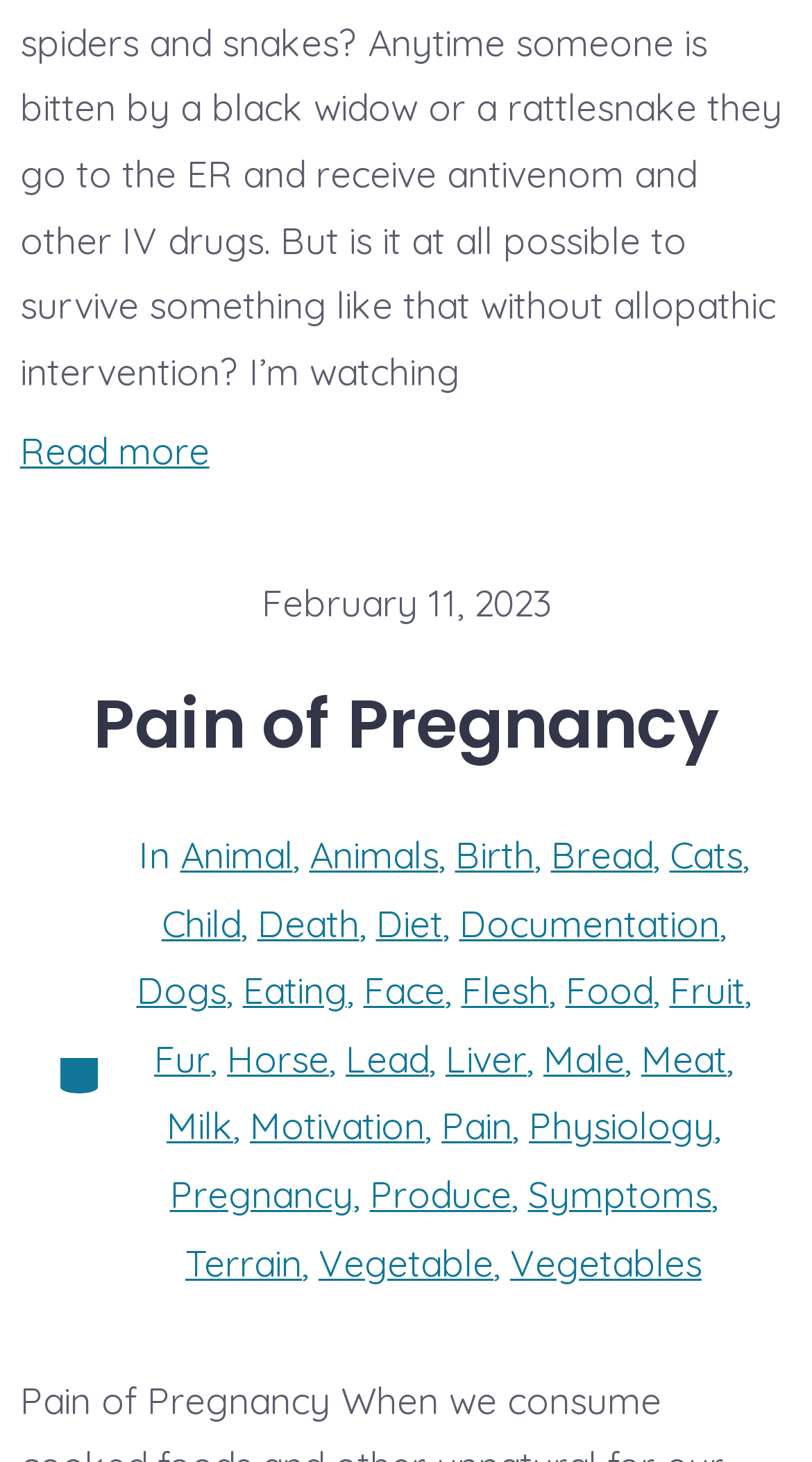Carefully examine the image and provide an in-depth answer to the question: Is 'Pregnancy' a category?

By looking at the list of categories, we can see that 'Pregnancy' is one of the categories listed, which is a link to a related topic.